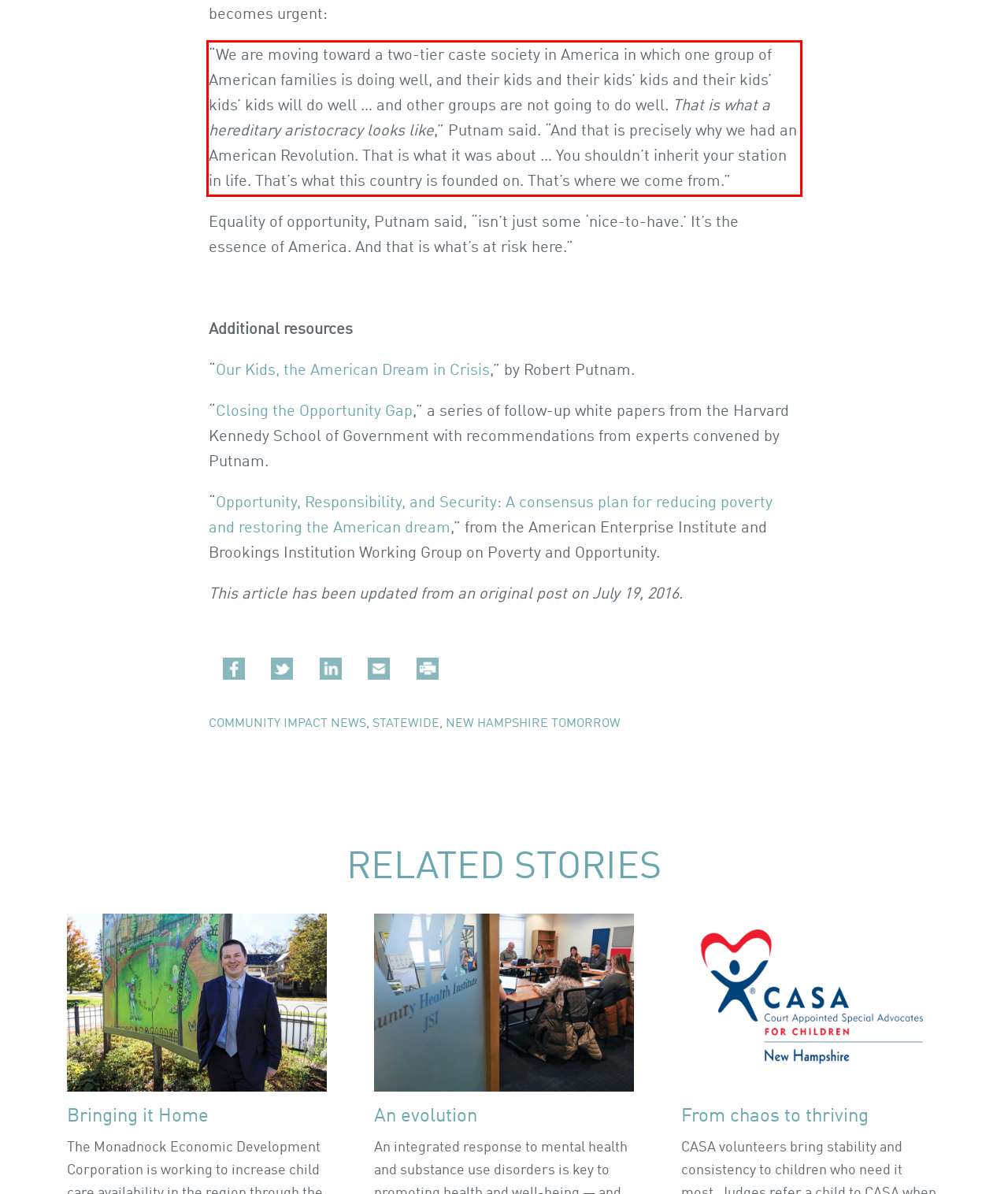Examine the screenshot of the webpage, locate the red bounding box, and perform OCR to extract the text contained within it.

“We are moving toward a two-tier caste society in America in which one group of American families is doing well, and their kids and their kids’ kids and their kids’ kids’ kids will do well … and other groups are not going to do well. That is what a hereditary aristocracy looks like,” Putnam said. “And that is precisely why we had an American Revolution. That is what it was about … You shouldn’t inherit your station in life. That’s what this country is founded on. That’s where we come from.”